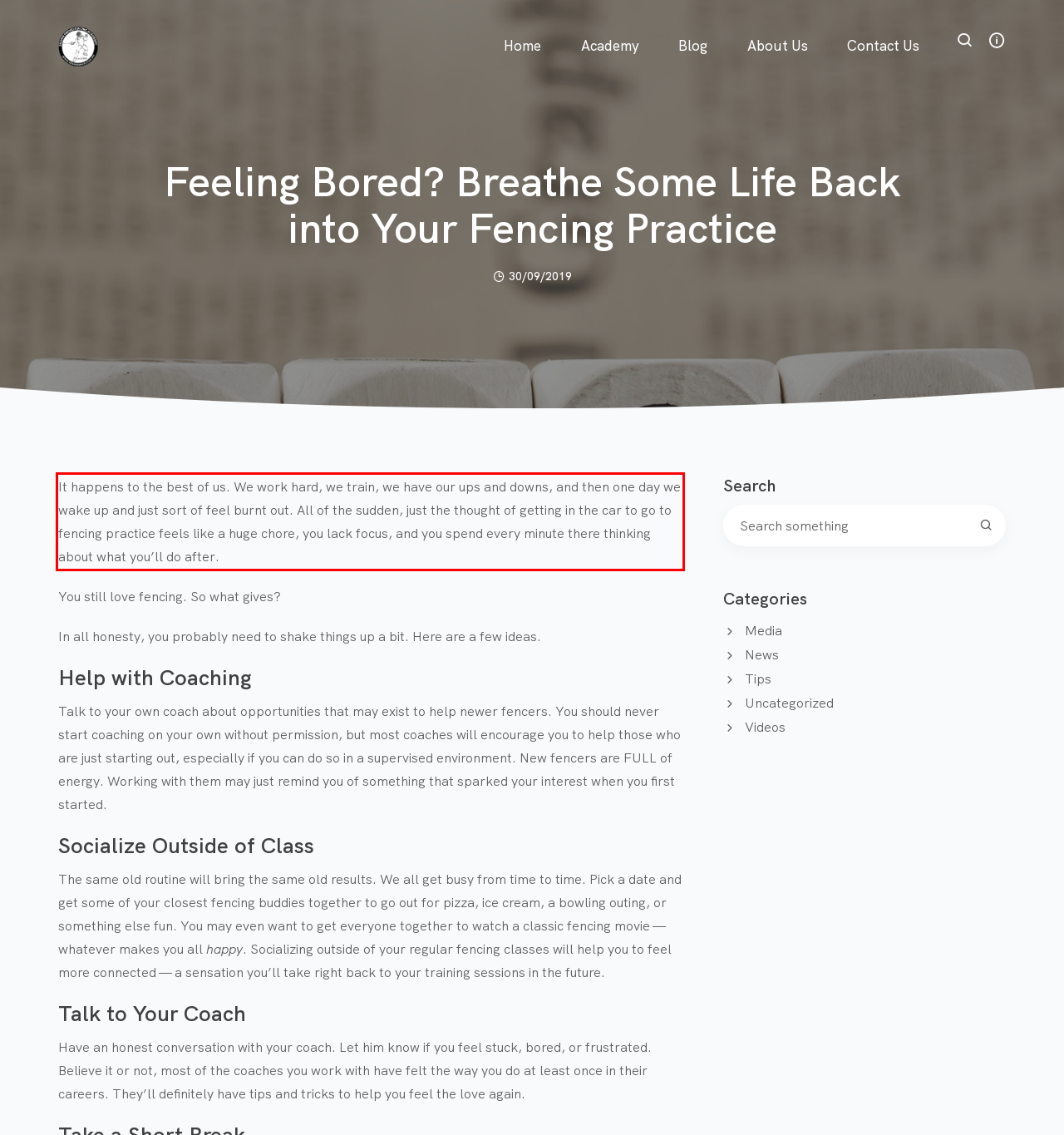Locate the red bounding box in the provided webpage screenshot and use OCR to determine the text content inside it.

It happens to the best of us. We work hard, we train, we have our ups and downs, and then one day we wake up and just sort of feel burnt out. All of the sudden, just the thought of getting in the car to go to fencing practice feels like a huge chore, you lack focus, and you spend every minute there thinking about what you’ll do after.